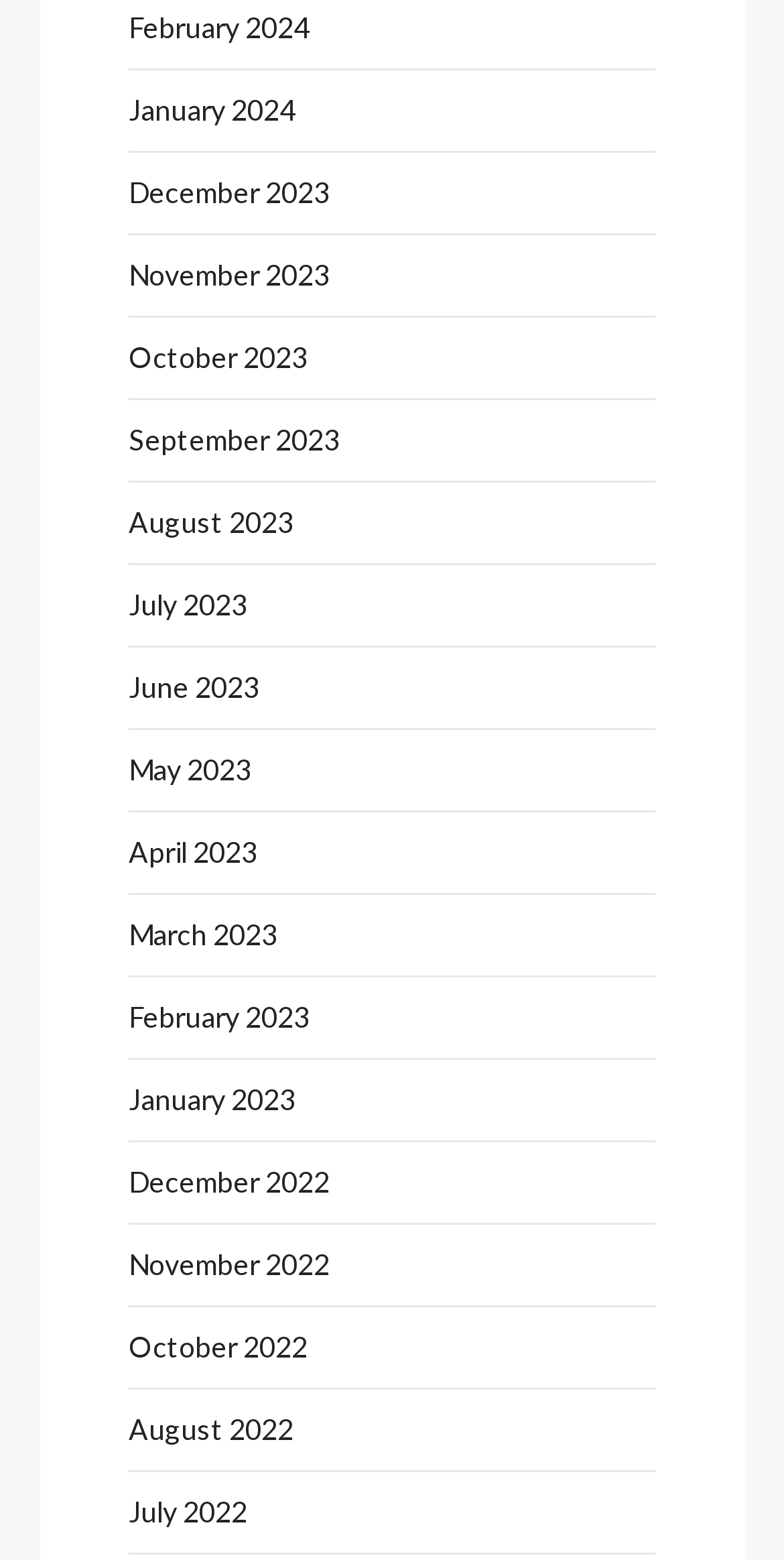Locate the bounding box coordinates of the area you need to click to fulfill this instruction: 'access August 2022'. The coordinates must be in the form of four float numbers ranging from 0 to 1: [left, top, right, bottom].

[0.164, 0.9, 0.374, 0.934]